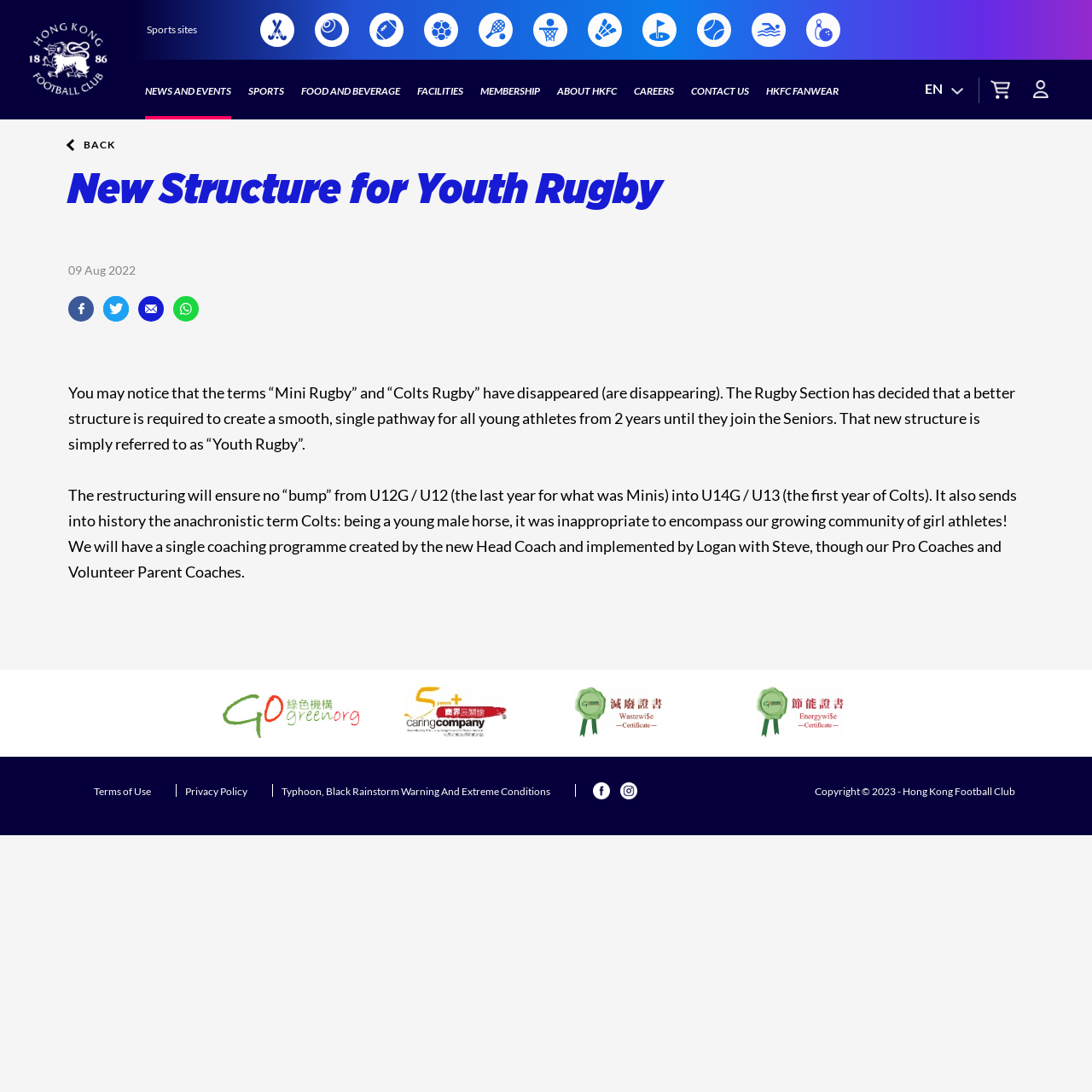Respond to the question with just a single word or phrase: 
What is the copyright year of the webpage?

2023